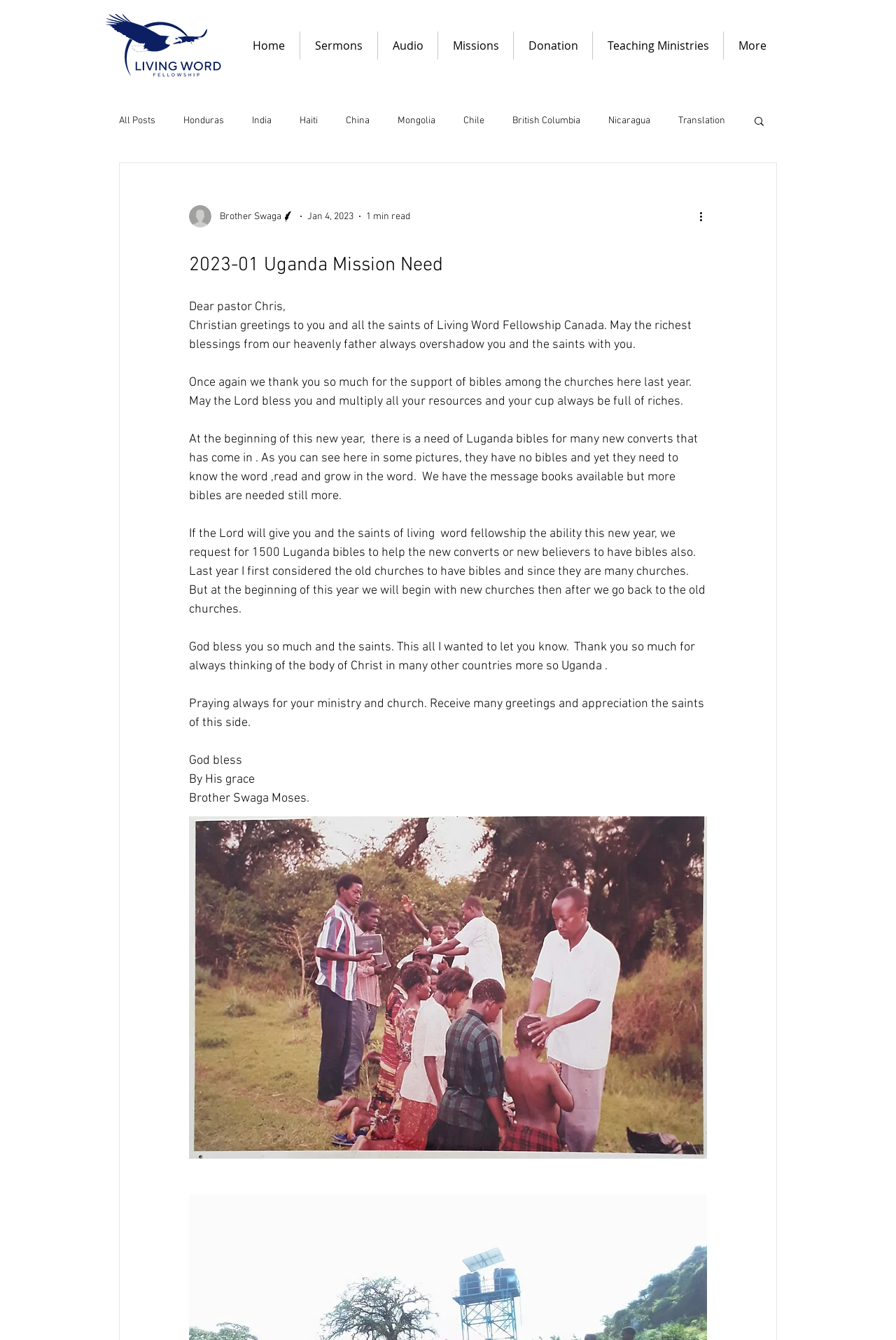What is the topic of the blog post?
From the details in the image, provide a complete and detailed answer to the question.

The heading element '2023-01 Uganda Mission Need' suggests that the topic of the blog post is related to a mission need in Uganda. The content of the post also supports this conclusion, as it discusses the need for Luganda bibles in Uganda.